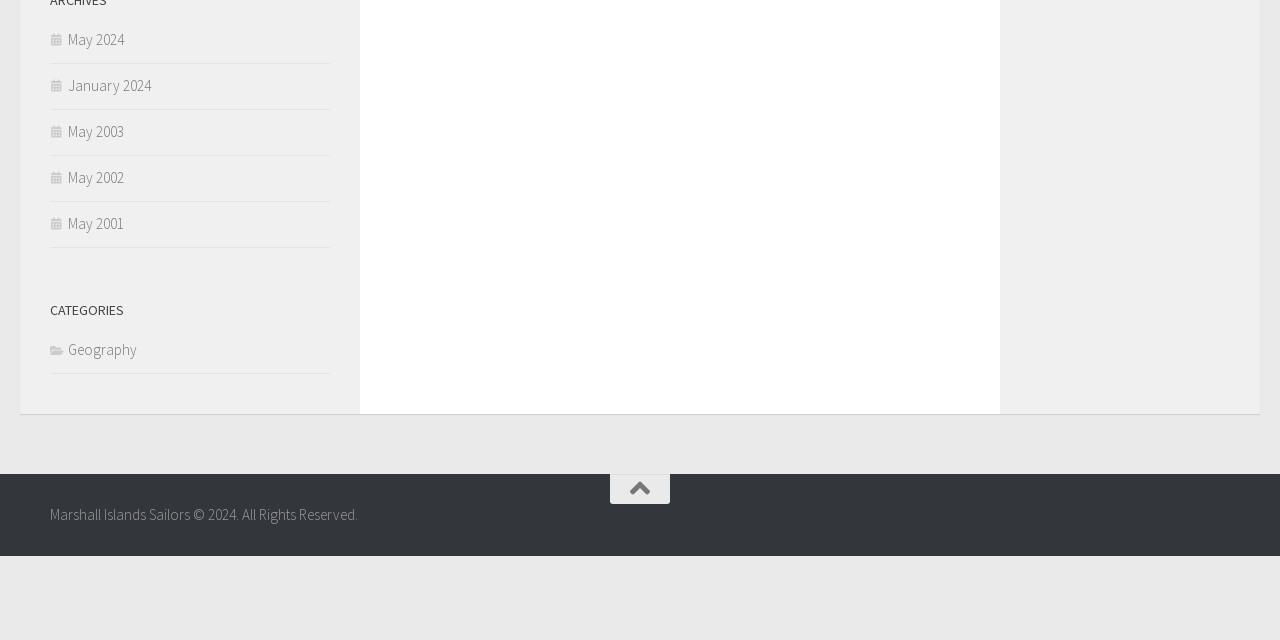Mark the bounding box of the element that matches the following description: "Support Team".

None